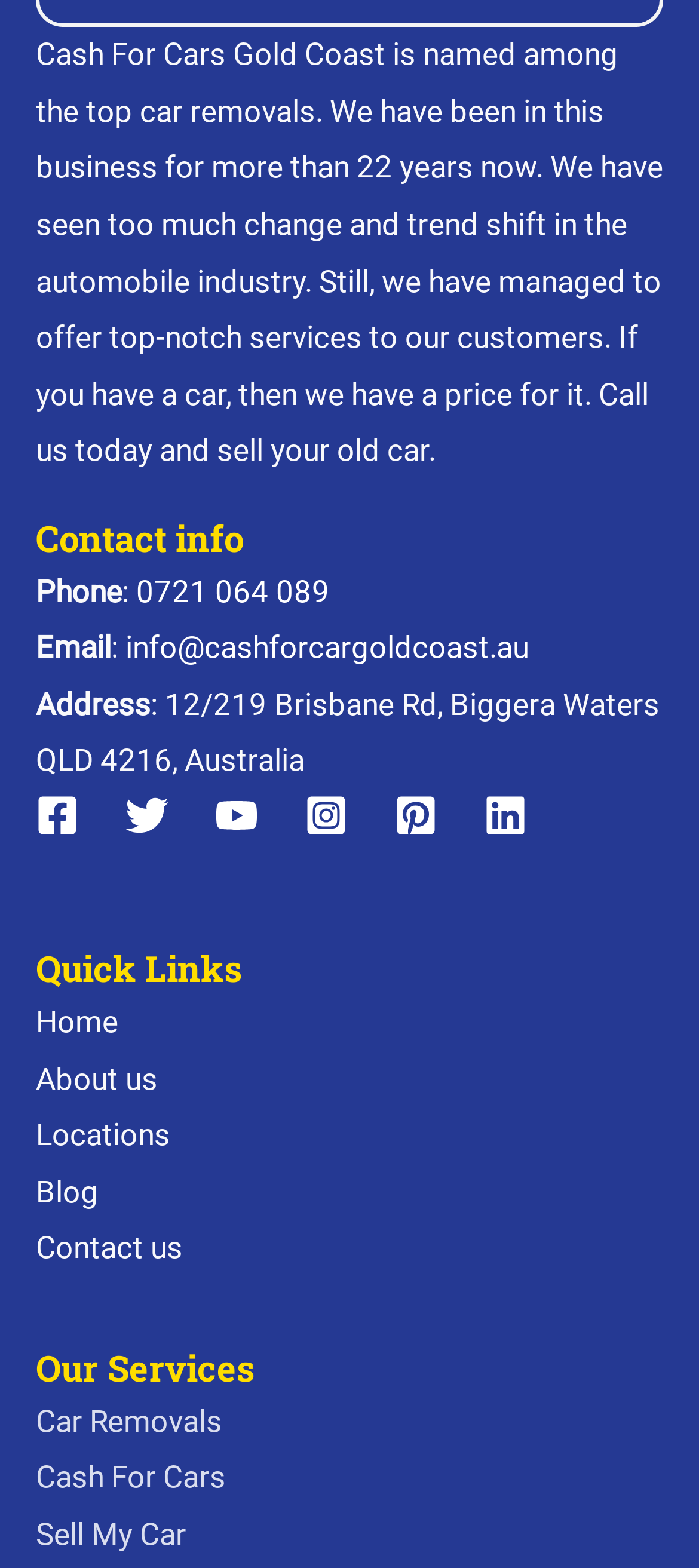Please indicate the bounding box coordinates for the clickable area to complete the following task: "Send an email". The coordinates should be specified as four float numbers between 0 and 1, i.e., [left, top, right, bottom].

[0.179, 0.402, 0.756, 0.424]